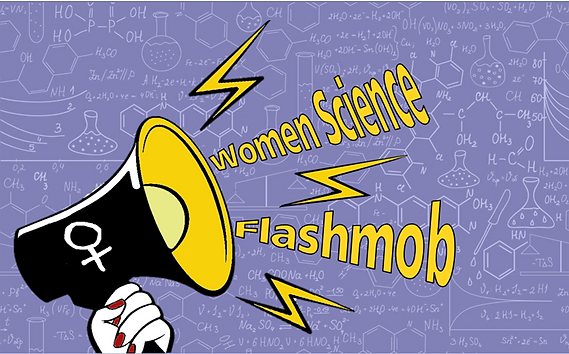Offer a detailed narrative of the image.

The image features a bold and vibrant graphic that promotes the "Women Science Flashmob." Central to the design is a stylized megaphone, depicted in black with a female gender symbol on the side, which emphasizes empowerment and advocacy for women in science. Surrounding the megaphone are dynamic yellow text elements proclaiming "women Science Flashmob," enhanced by striking lightning bolt graphics that convey energy and excitement. 

In the background, a subtle pattern of scientific symbols and formulas, including beakers, flasks, and chemical structures, reinforces the theme of scientific engagement and highlights the focus on women scientists. This engaging visual aims to attract participation in a series of short science talks, part of a grassroots effort to raise awareness and visibility for female scientists, encouraging diverse audiences to connect with science in an accessible manner.